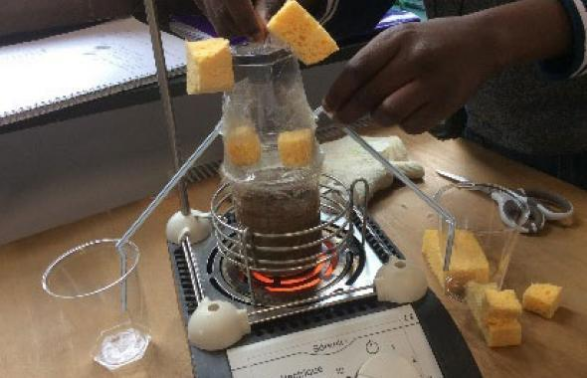With reference to the screenshot, provide a detailed response to the question below:
What is the likely function of the heating element?

The heating element with a coiled metal base is likely to facilitate the separation process, possibly by increasing the temperature of the muddy water to enhance the filtration process.